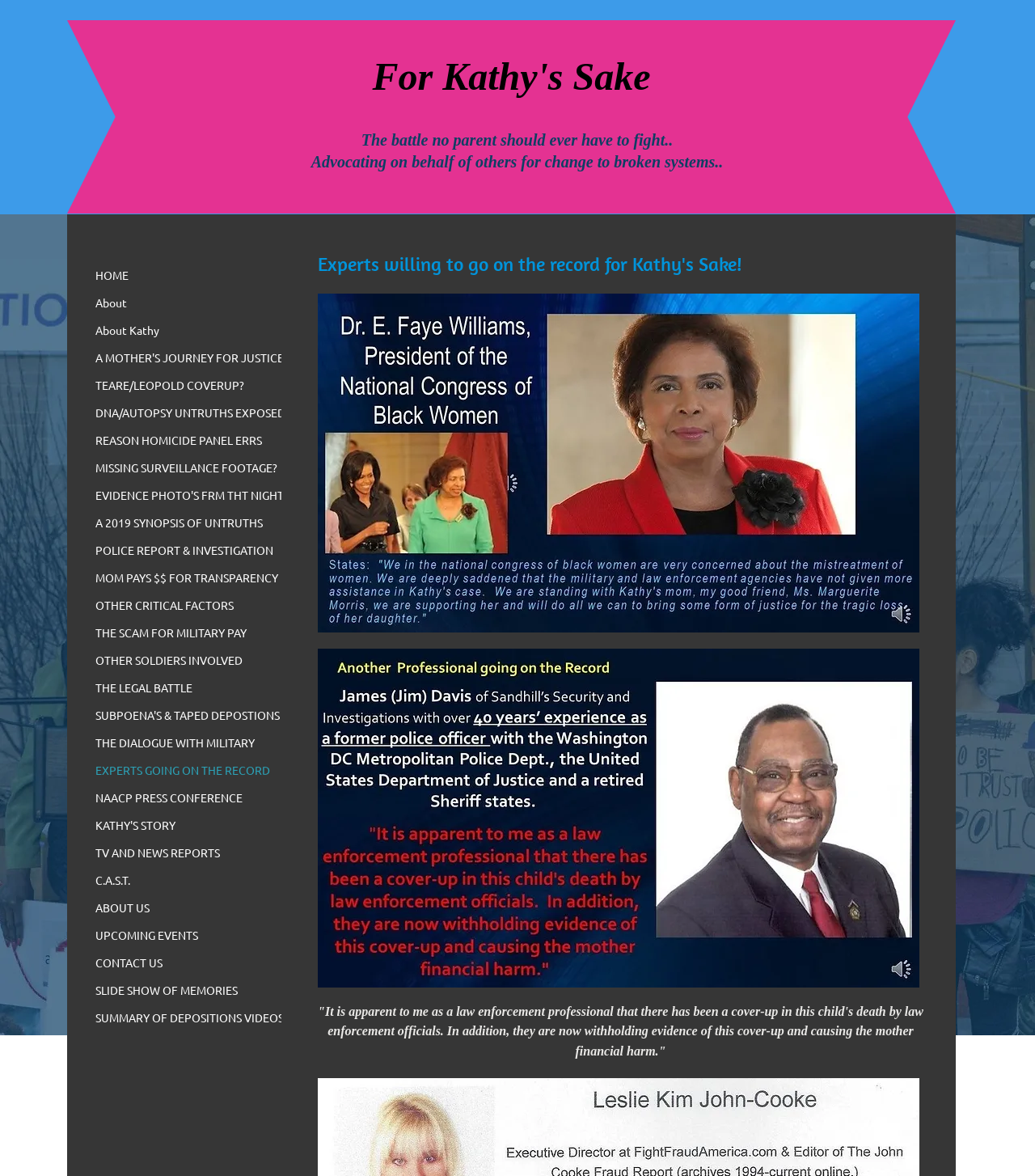Write an exhaustive caption that covers the webpage's main aspects.

The webpage is titled "EXPERTS GOING ON THE RECORD" and appears to be a personal advocacy website focused on seeking justice for a child's death. At the top of the page, there is a heading with a brief description of the battle a parent should never have to fight. Below this, there are two paragraphs of text that discuss advocating for change in broken systems and the journey for justice.

On the left side of the page, there is a navigation menu with 23 links, including "HOME", "About", "A MOTHER'S JOURNEY FOR JUSTICE", and others. These links are stacked vertically, with the "HOME" link at the top and "SLIDE SHOW OF MEMORIES" at the bottom.

To the right of the navigation menu, there is a heading that reads "Experts willing to go on the record for Kathy's Sake!" Below this, there is a quote from a law enforcement professional that expresses their opinion about a cover-up in the child's death and the withholding of evidence.

The overall layout of the page is dense, with a focus on providing a large amount of information and resources related to the advocacy effort.